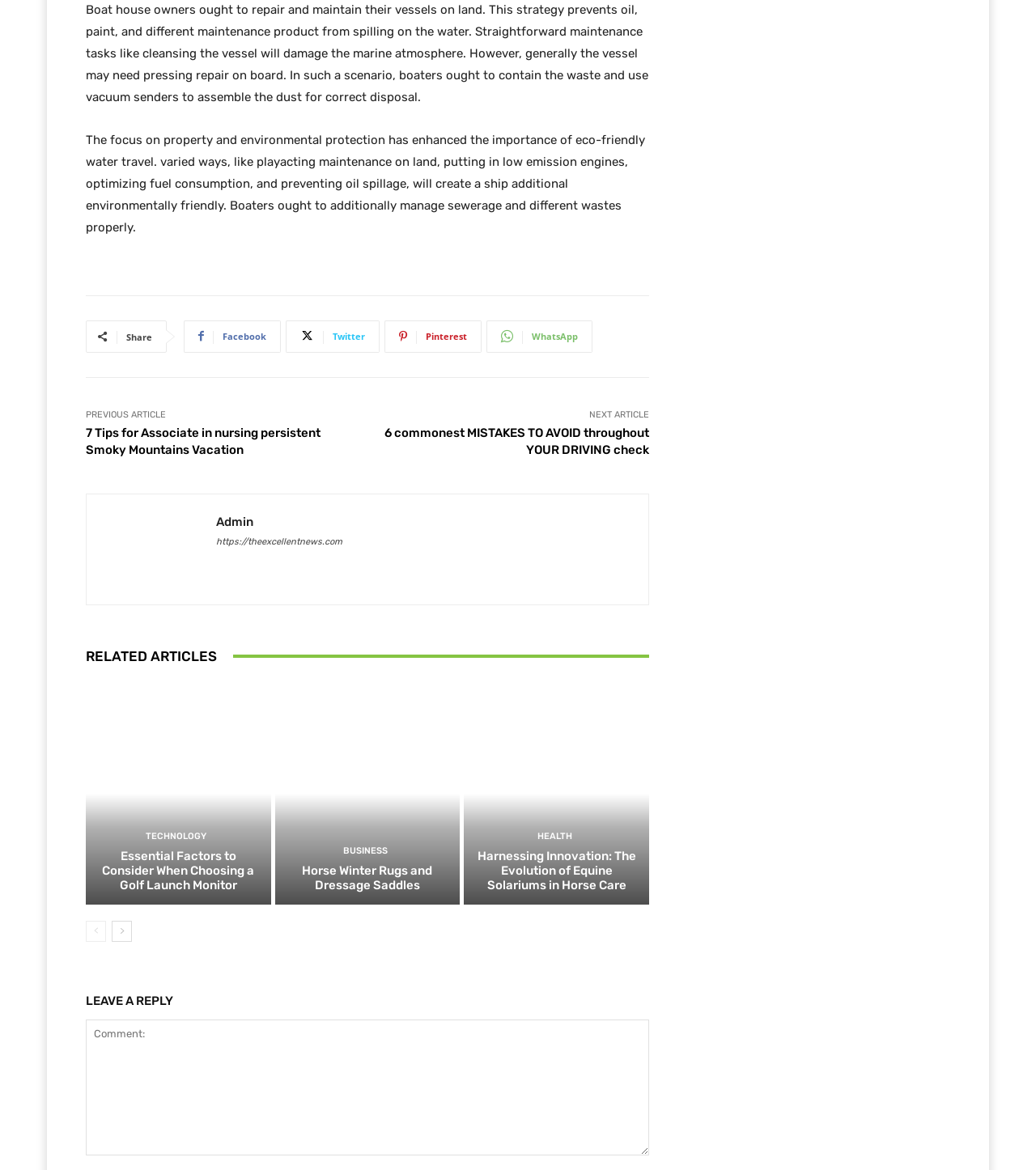What is the function of the 'prev-page' and 'next-page' links?
Based on the content of the image, thoroughly explain and answer the question.

The 'prev-page' and 'next-page' links are located at the bottom of the webpage, and they allow users to navigate to previous or next pages of articles or content.